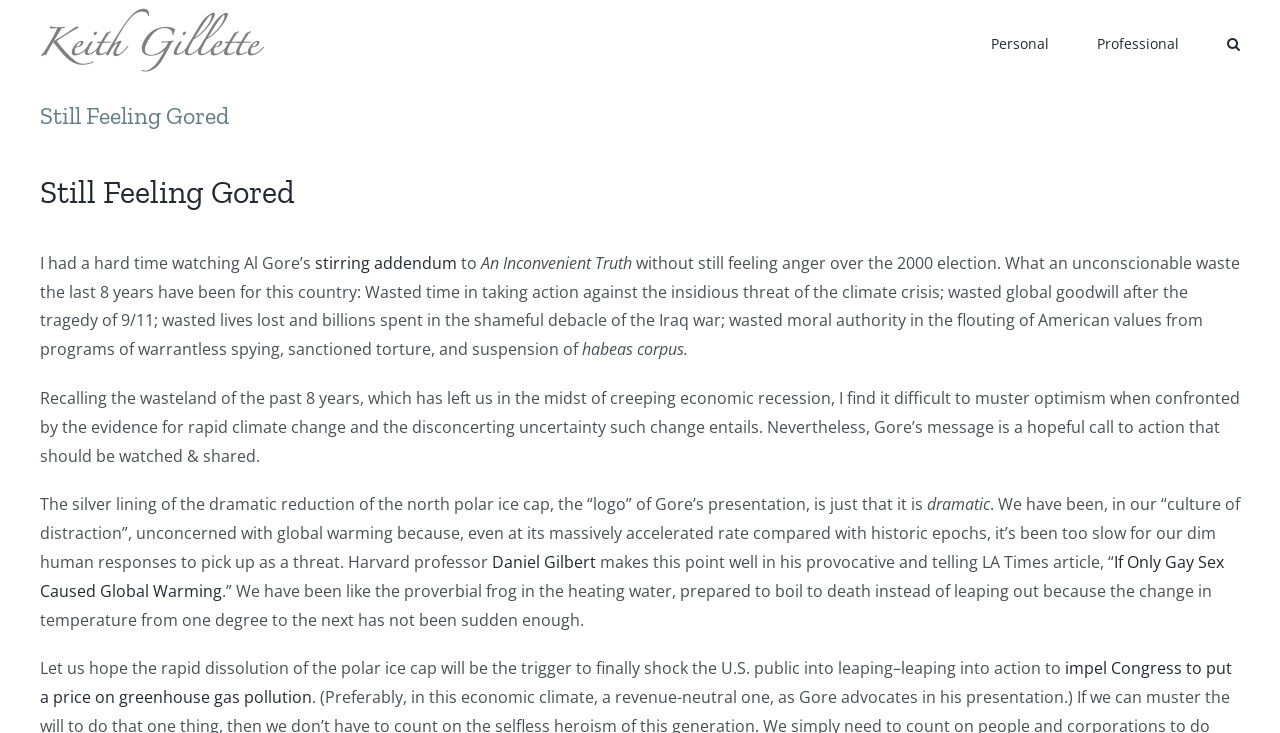Can you pinpoint the bounding box coordinates for the clickable element required for this instruction: "Search"? The coordinates should be four float numbers between 0 and 1, i.e., [left, top, right, bottom].

[0.959, 0.0, 0.969, 0.115]